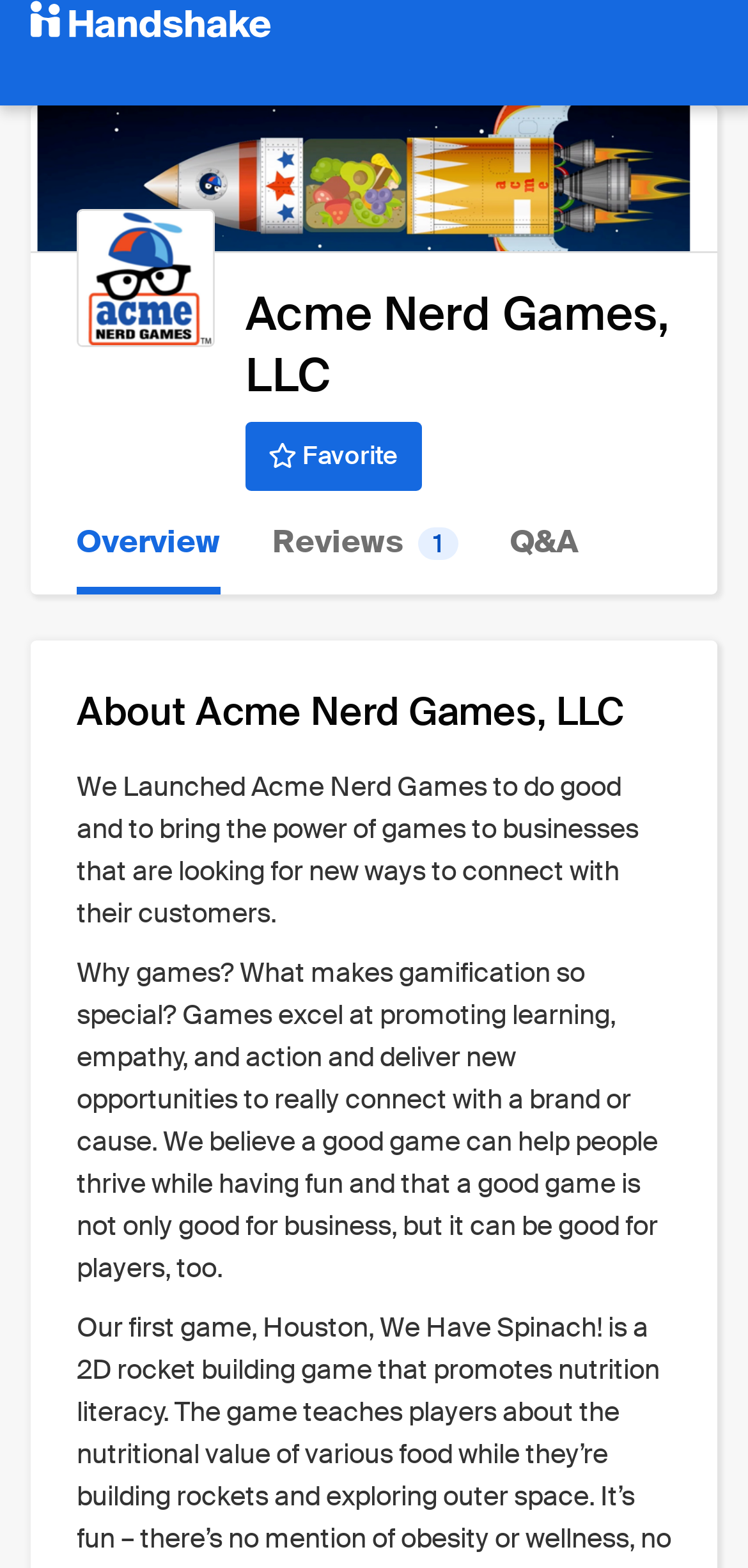Identify the main heading from the webpage and provide its text content.

Acme Nerd Games, LLC